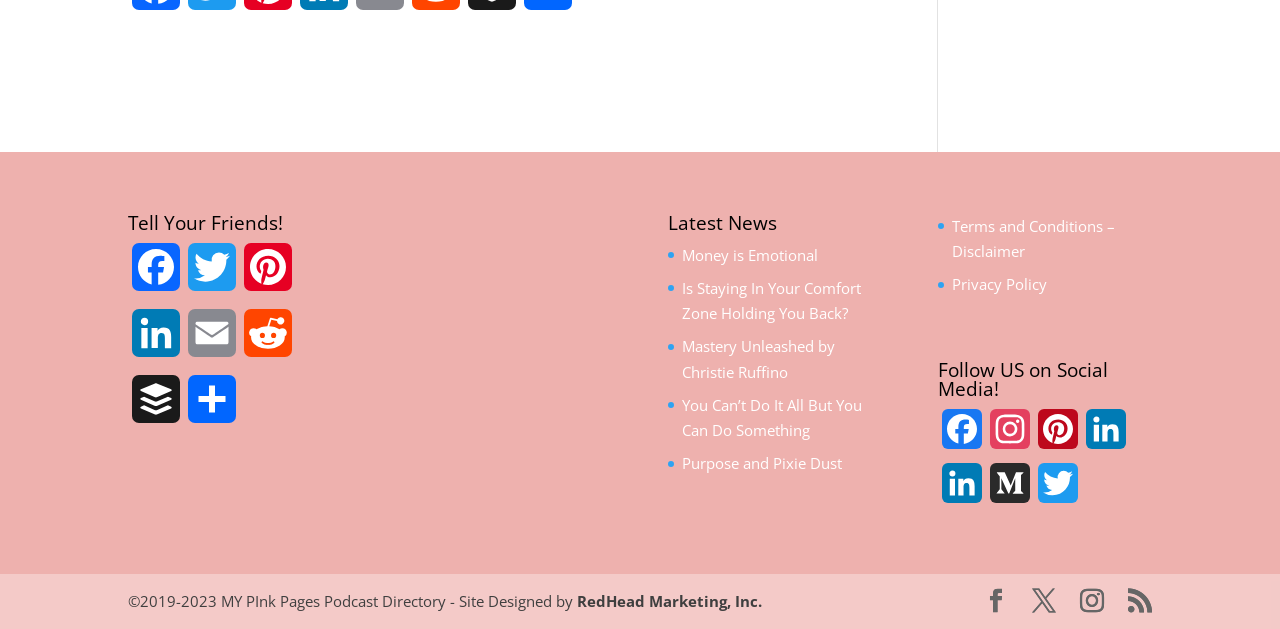Identify the bounding box coordinates of the clickable region required to complete the instruction: "View Terms and Conditions". The coordinates should be given as four float numbers within the range of 0 and 1, i.e., [left, top, right, bottom].

[0.744, 0.343, 0.871, 0.415]